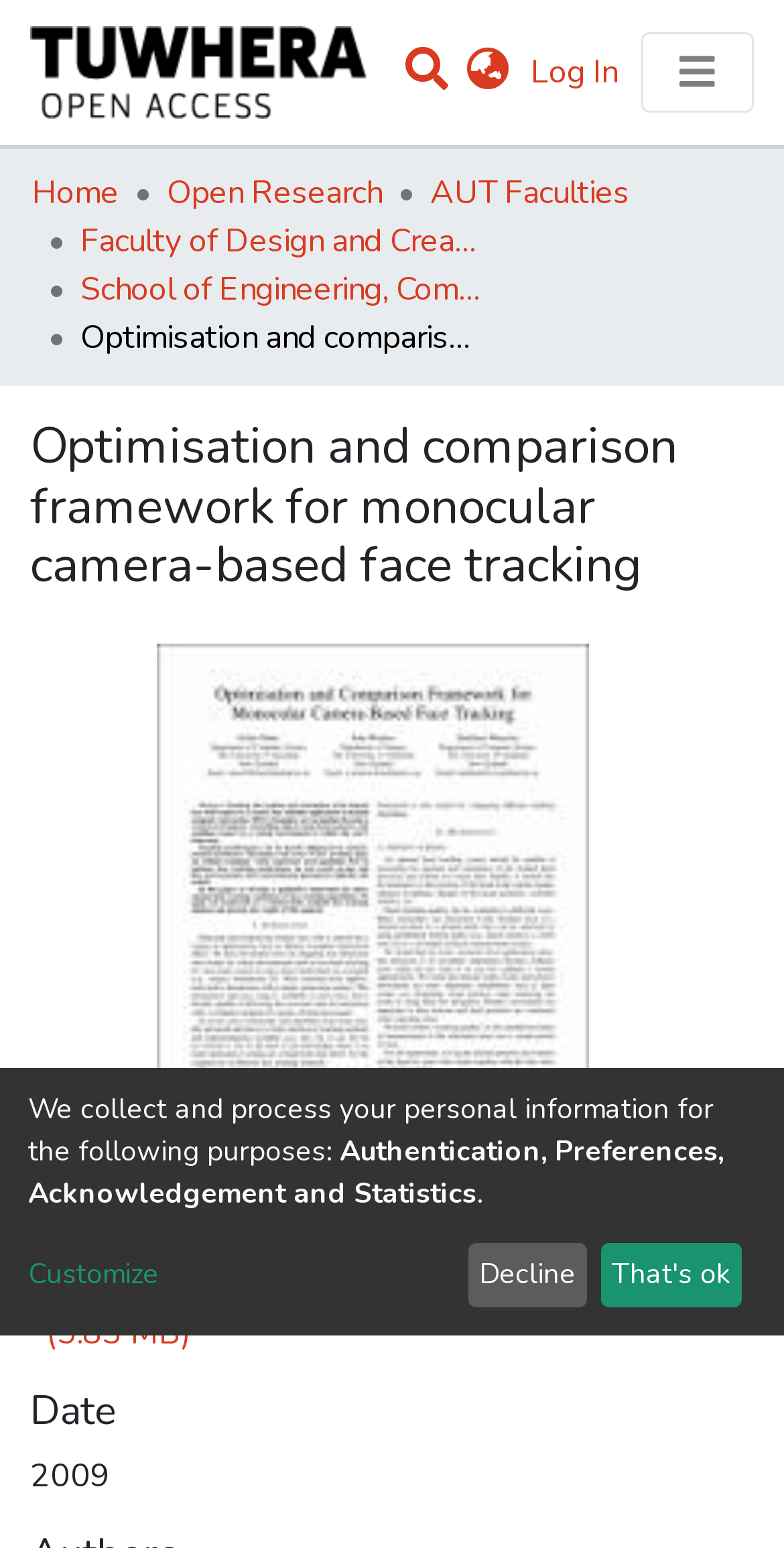Locate the bounding box coordinates of the element that should be clicked to execute the following instruction: "Search for something".

[0.501, 0.021, 0.578, 0.07]